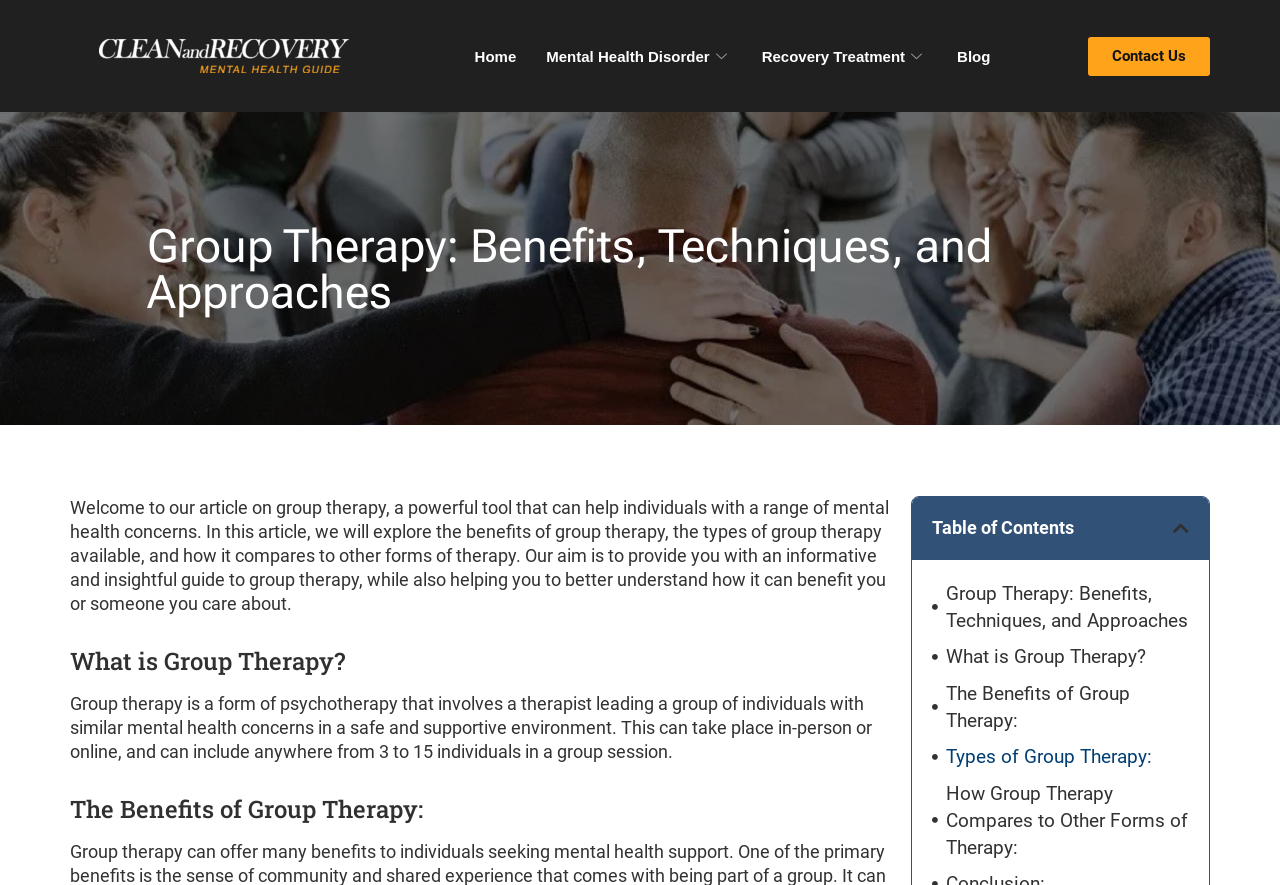Detail the webpage's structure and highlights in your description.

The webpage is an article about group therapy, a powerful tool for individuals with mental health concerns. At the top left, there is a logo image with a link to "cleanandrecovery1". Next to it, there are four navigation links: "Home", "Mental Health Disorder", "Recovery Treatment", and "Blog", which are aligned horizontally. On the top right, there is a "Contact Us" link.

Below the navigation links, there is a main heading "Group Therapy: Benefits, Techniques, and Approaches" that spans almost the entire width of the page. Following this heading, there is a brief introduction to the article, which explains that the article will explore the benefits of group therapy, its types, and how it compares to other forms of therapy.

The article is divided into sections, each with its own heading. The first section is "What is Group Therapy?", which provides a definition of group therapy and explains how it works. The second section is "The Benefits of Group Therapy:", which is not fully described in the accessibility tree.

On the right side of the page, there is a table of contents with links to each section of the article, including "Group Therapy: Benefits, Techniques, and Approaches", "What is Group Therapy?", "The Benefits of Group Therapy:", "Types of Group Therapy:", and "How Group Therapy Compares to Other Forms of Therapy:".